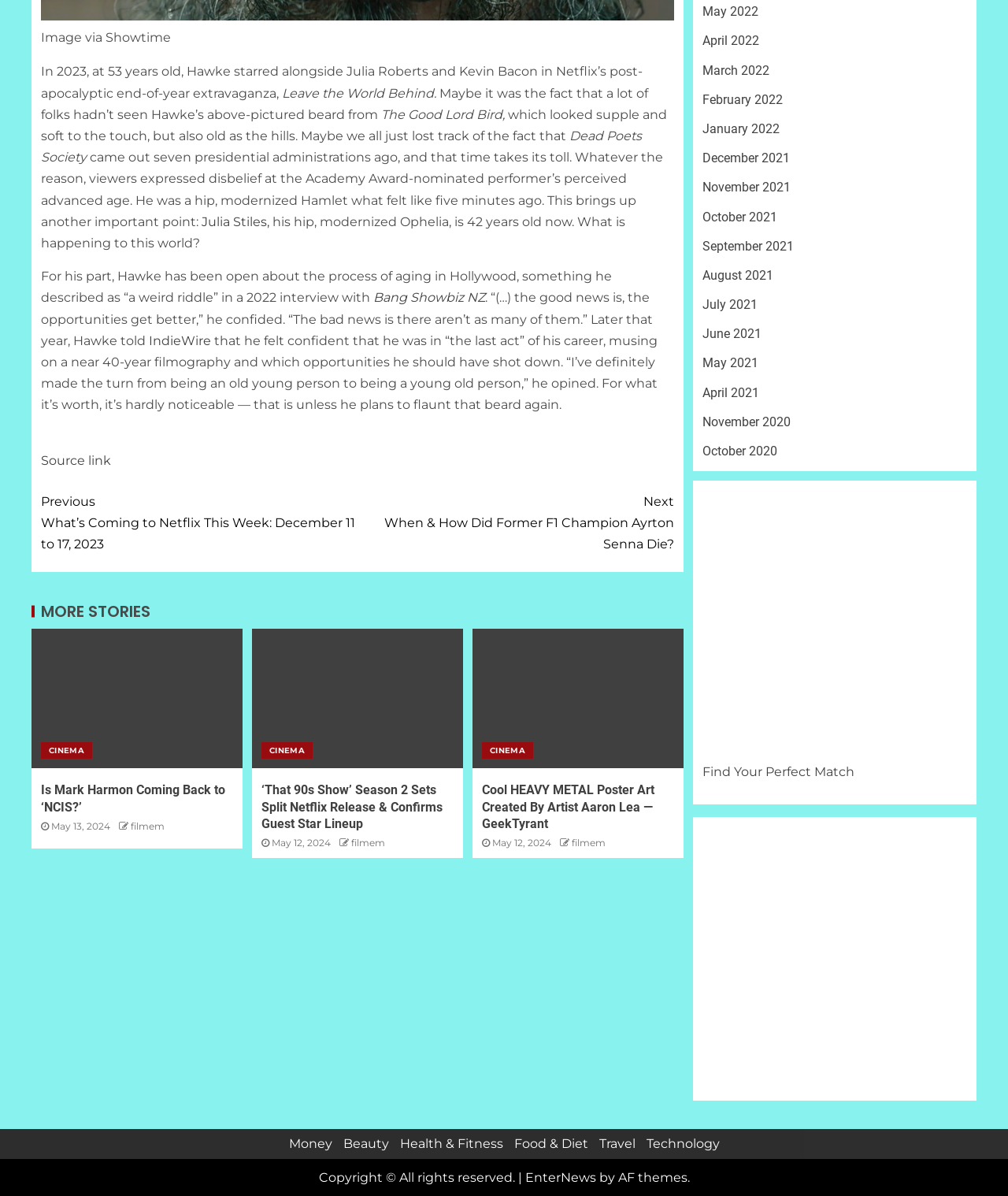Return the bounding box coordinates of the UI element that corresponds to this description: "parent_node: 4 min read". The coordinates must be given as four float numbers in the range of 0 and 1, [left, top, right, bottom].

[0.25, 0.526, 0.459, 0.643]